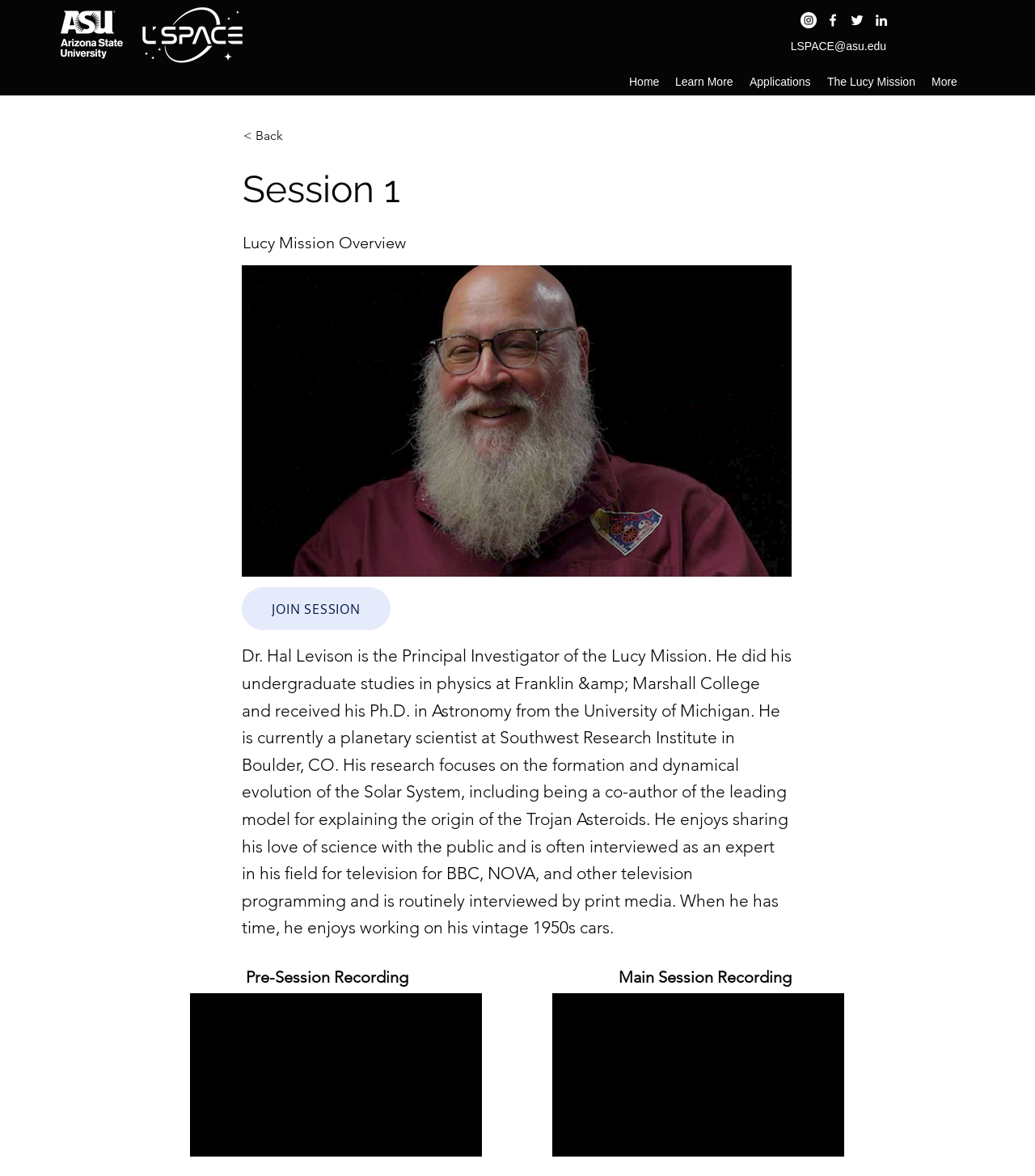Provide the bounding box coordinates, formatted as (top-left x, top-left y, bottom-right x, bottom-right y), with all values being floating point numbers between 0 and 1. Identify the bounding box of the UI element that matches the description: More

[0.892, 0.059, 0.933, 0.08]